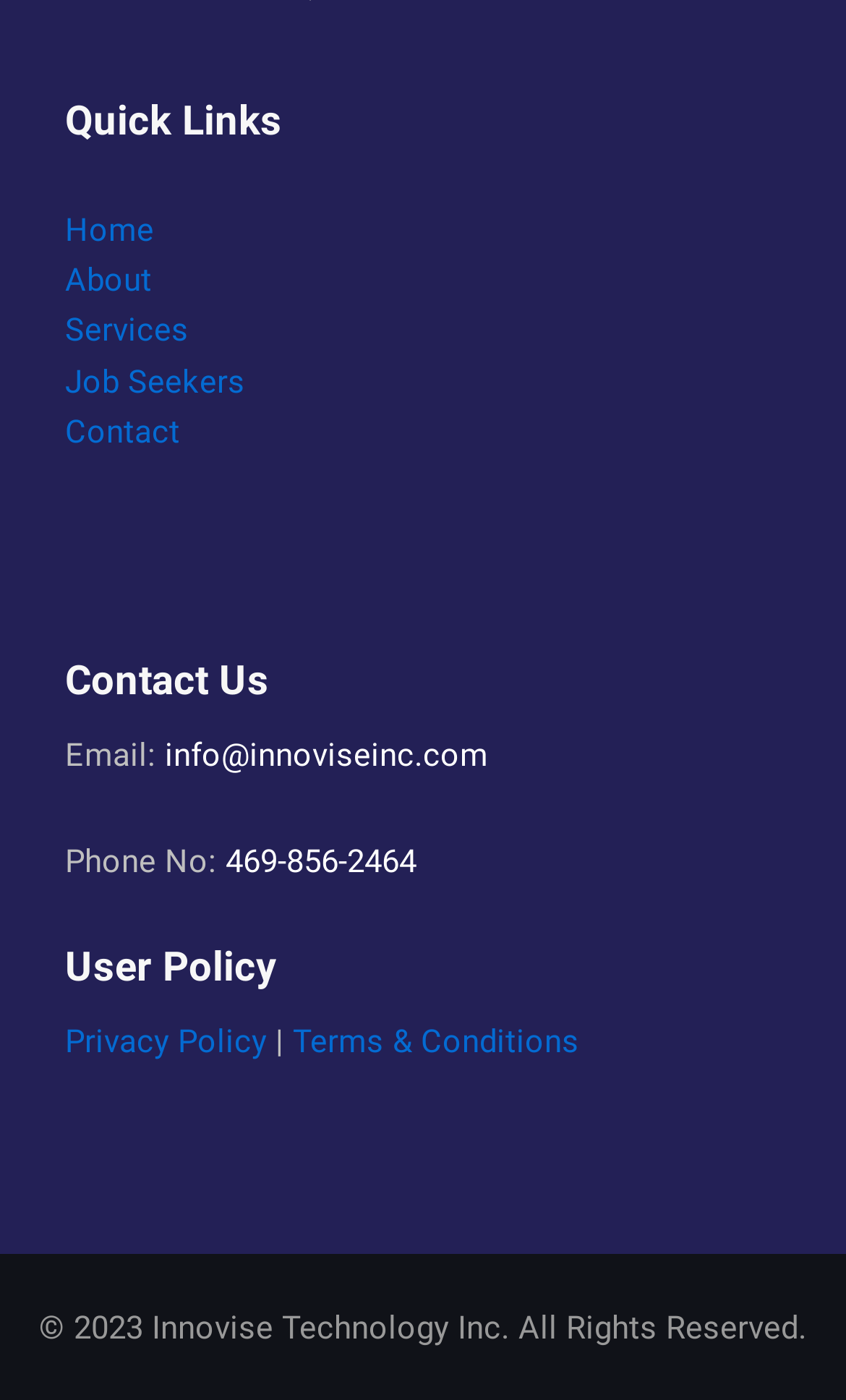What is the email address for contact?
Using the image provided, answer with just one word or phrase.

info@innoviseinc.com